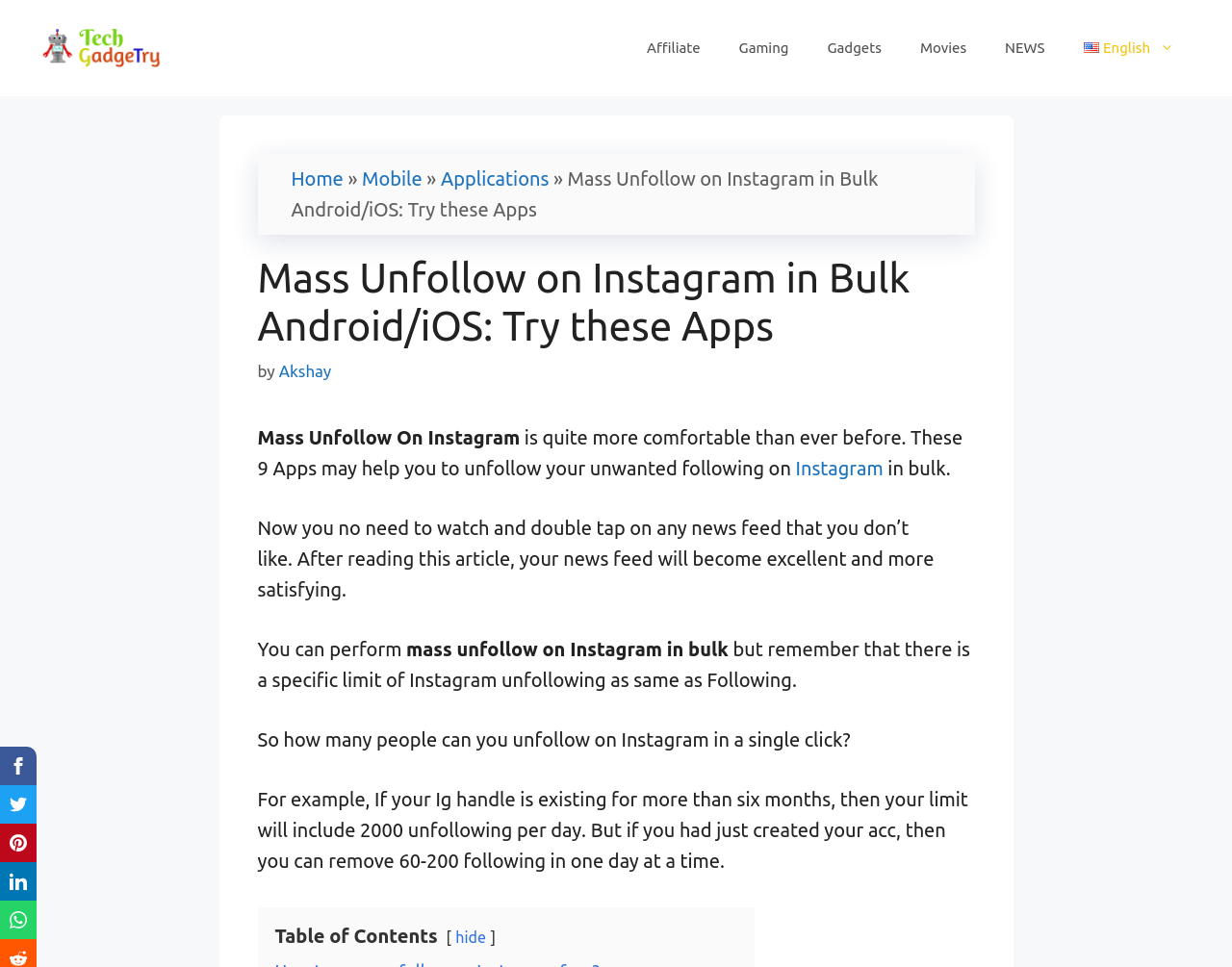Specify the bounding box coordinates for the region that must be clicked to perform the given instruction: "Click on the 'Instagram' link".

[0.646, 0.472, 0.717, 0.495]